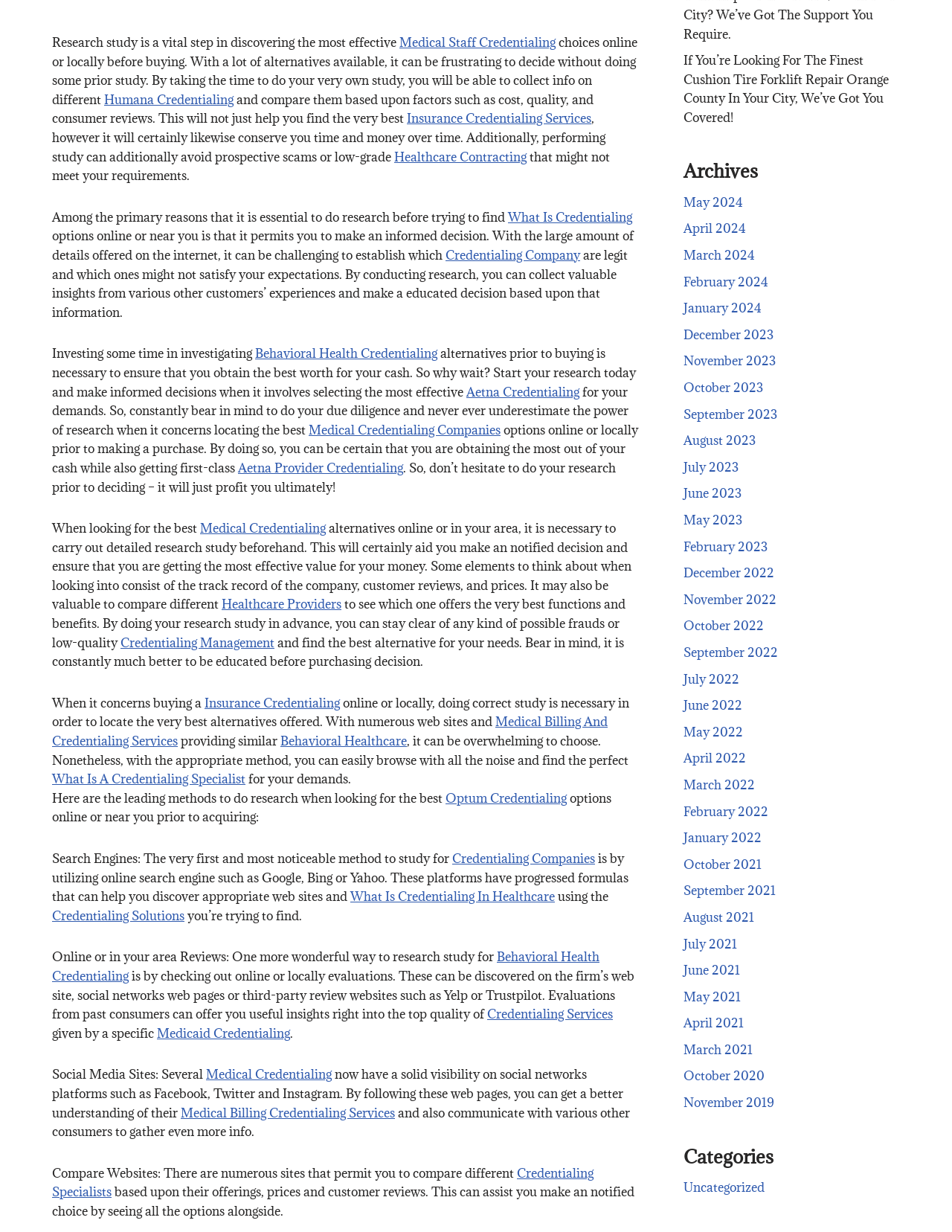Using the provided description: "November 2022", find the bounding box coordinates of the corresponding UI element. The output should be four float numbers between 0 and 1, in the format [left, top, right, bottom].

[0.718, 0.48, 0.816, 0.493]